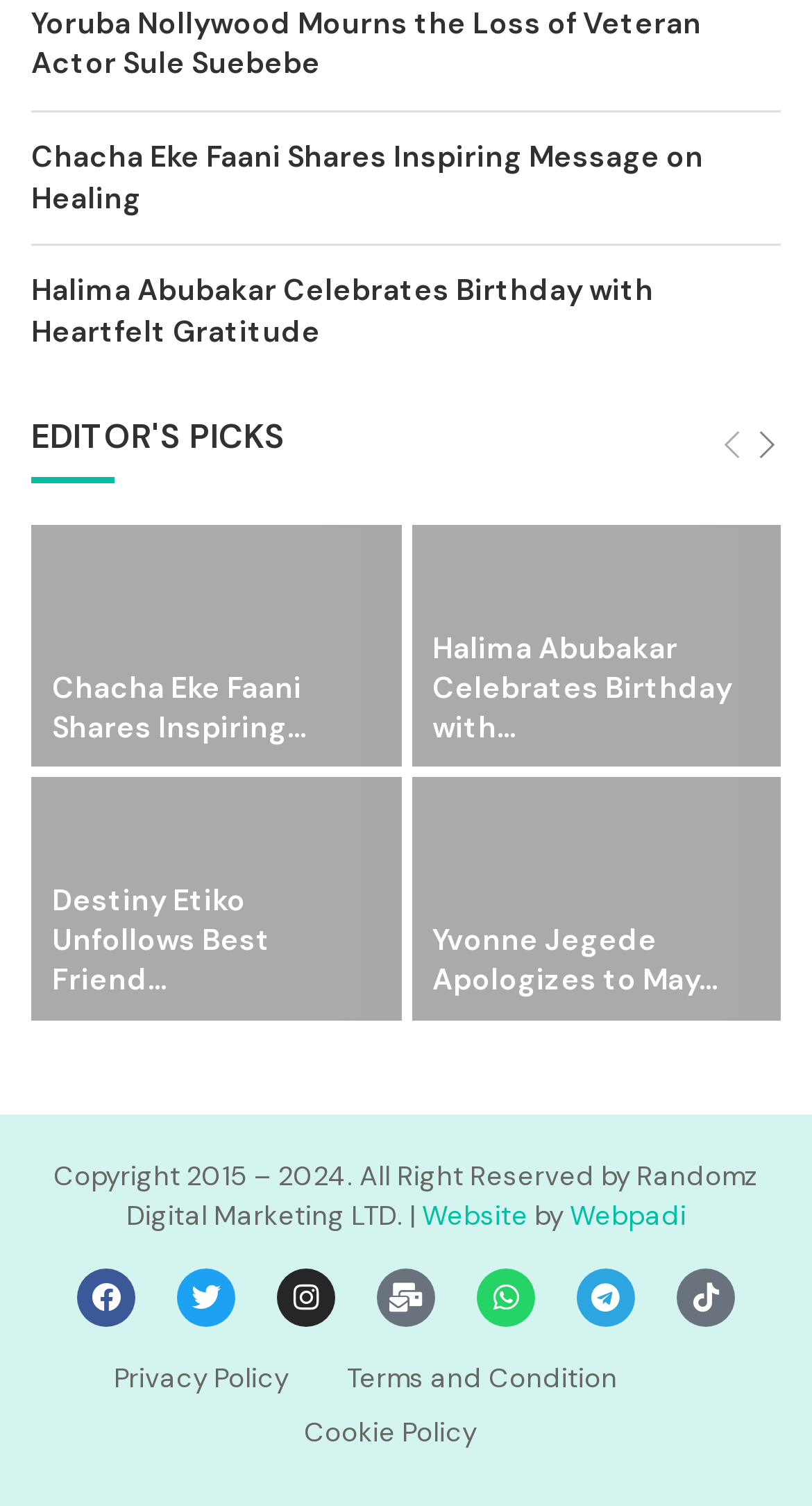Provide a brief response to the question using a single word or phrase: 
What is the function of the 'Previous' and 'Next' links?

Navigation